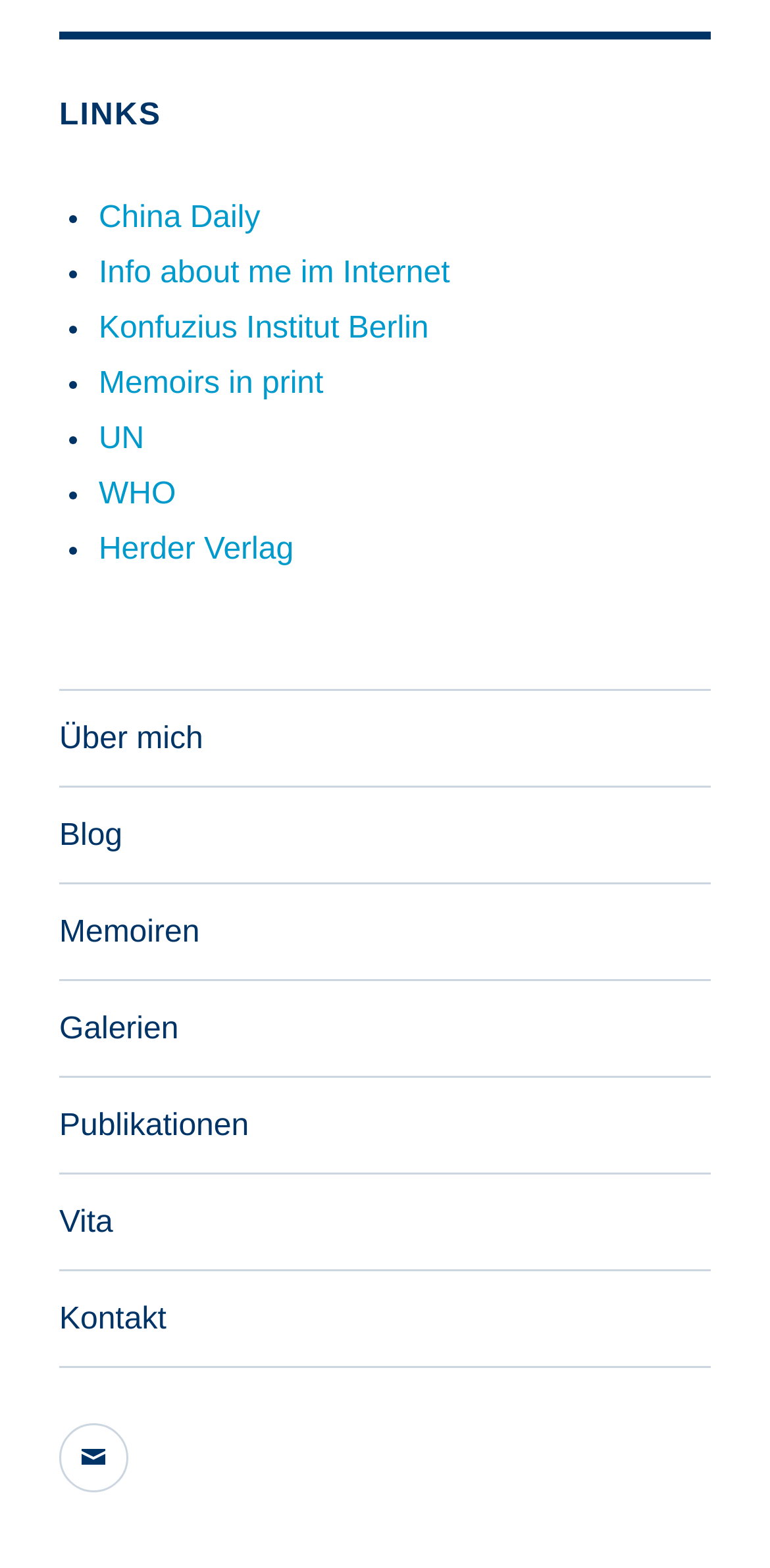Please reply with a single word or brief phrase to the question: 
What is the last link in the primary footer menu?

Kontakt